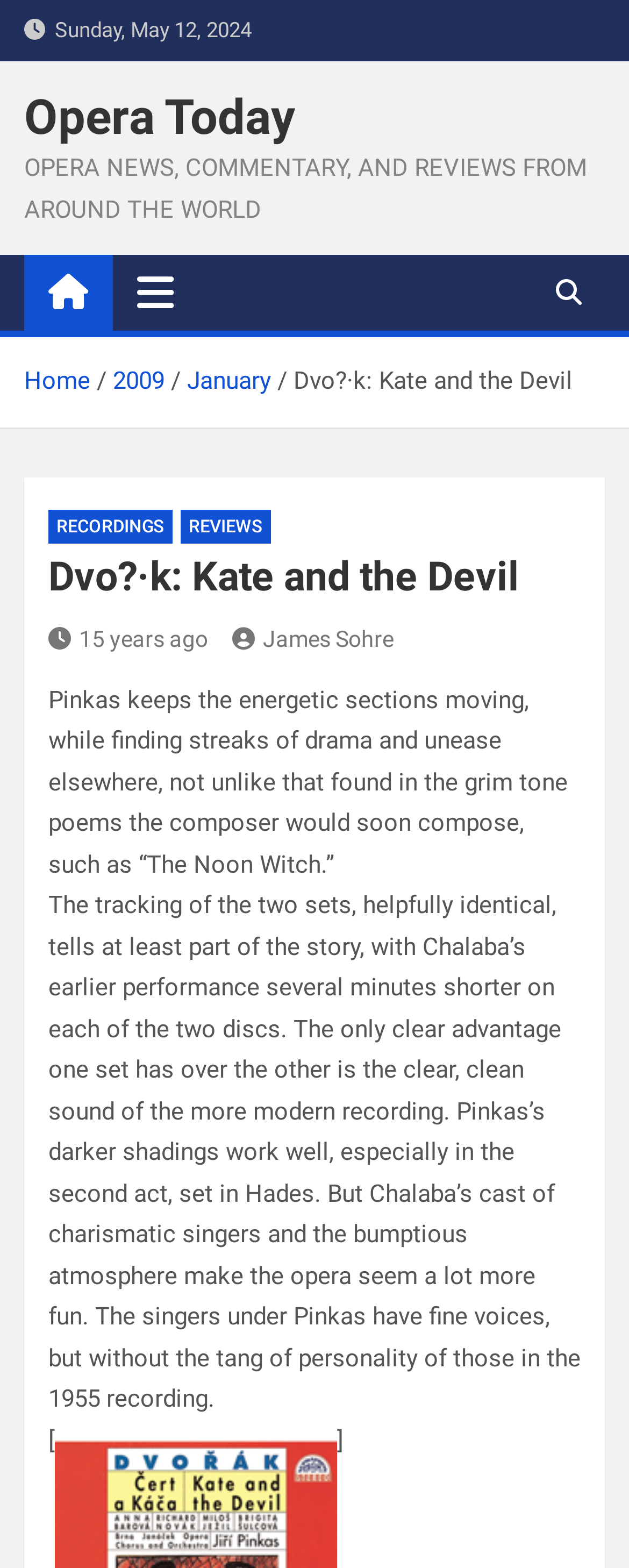Analyze the image and give a detailed response to the question:
How many links are in the breadcrumbs navigation section?

I counted the number of links in the breadcrumbs navigation section, which are 'Home', '2009', 'January', and 'Dvo?·k: Kate and the Devil', and found that there are 4 links in total.